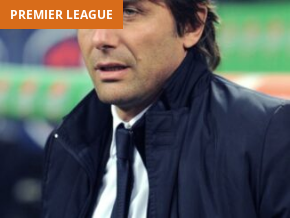Give a detailed account of what is happening in the image.

In this image, a focused Antonio Conte is captured, likely during a match or press event, with the backdrop suggesting the intense atmosphere of a football game. His expression reflects determination and concentration, emblematic of his strategic mindset as a football manager. Conte is dressed in a formal suit, typical of his professional demeanor, reinforcing his role in leading a top-tier team. The overlay in the corner identifies the context of the image as related to the "Premier League," highlighting the significance of the event, possibly in relation to an upcoming match between Tottenham Hotspur and Arsenal, as this fixture garners considerable attention in the football world.